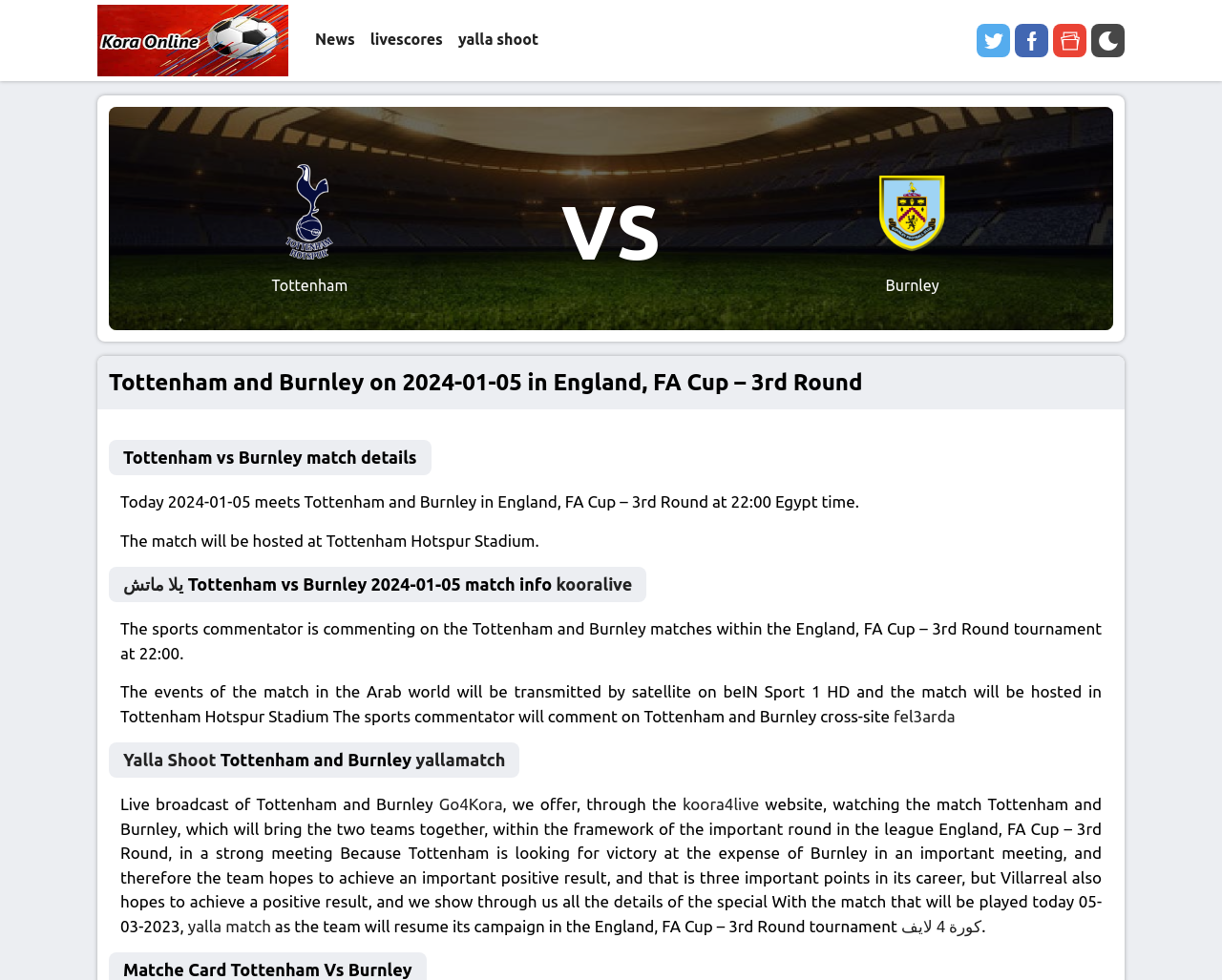Please provide a comprehensive response to the question based on the details in the image: What is the name of the stadium?

I found the answer by looking at the static text element that says 'The match will be hosted at Tottenham Hotspur Stadium.' on the webpage, which is located at coordinates [0.098, 0.542, 0.441, 0.56].